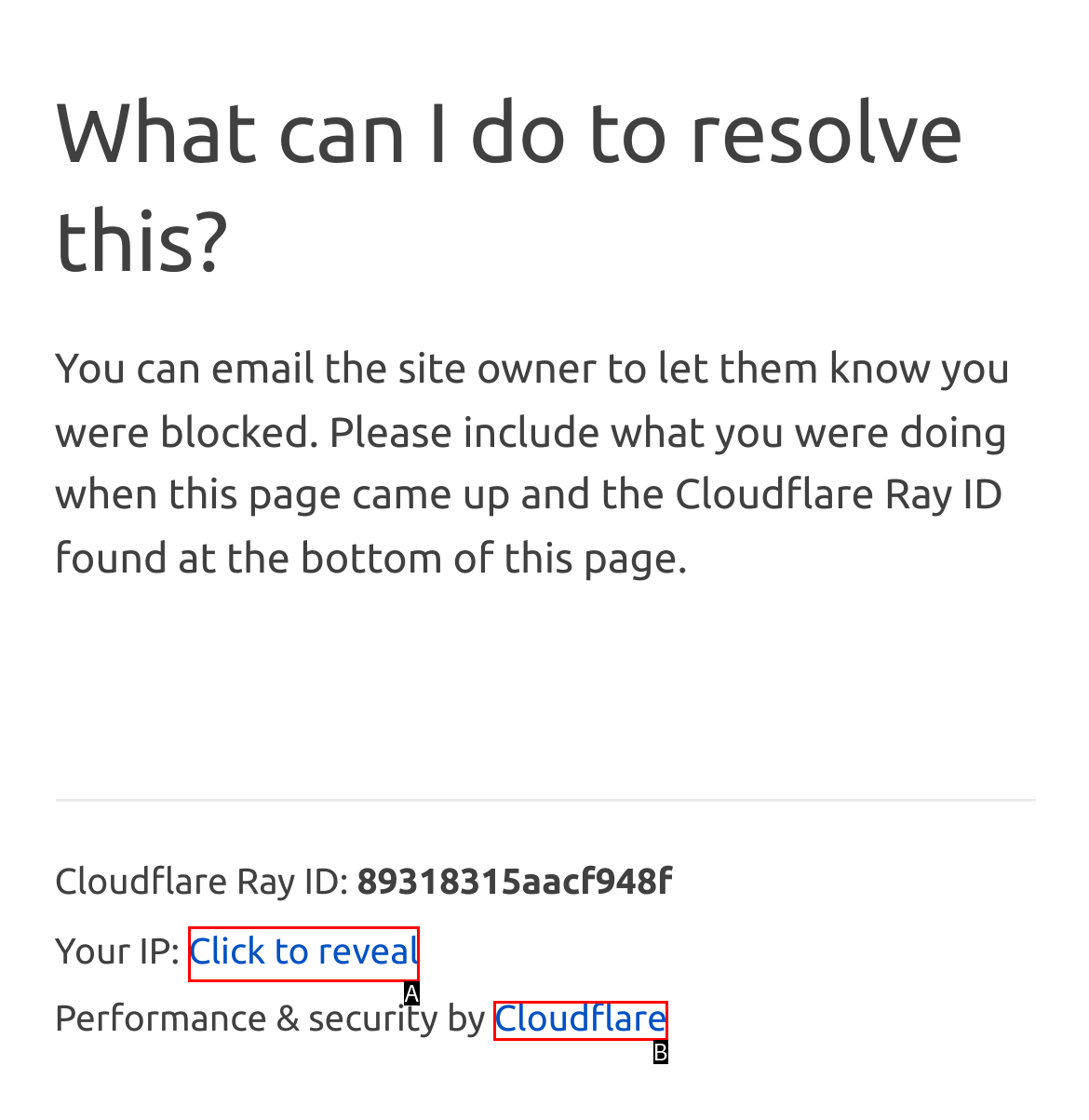Determine the UI element that matches the description: Cloudflare
Answer with the letter from the given choices.

B